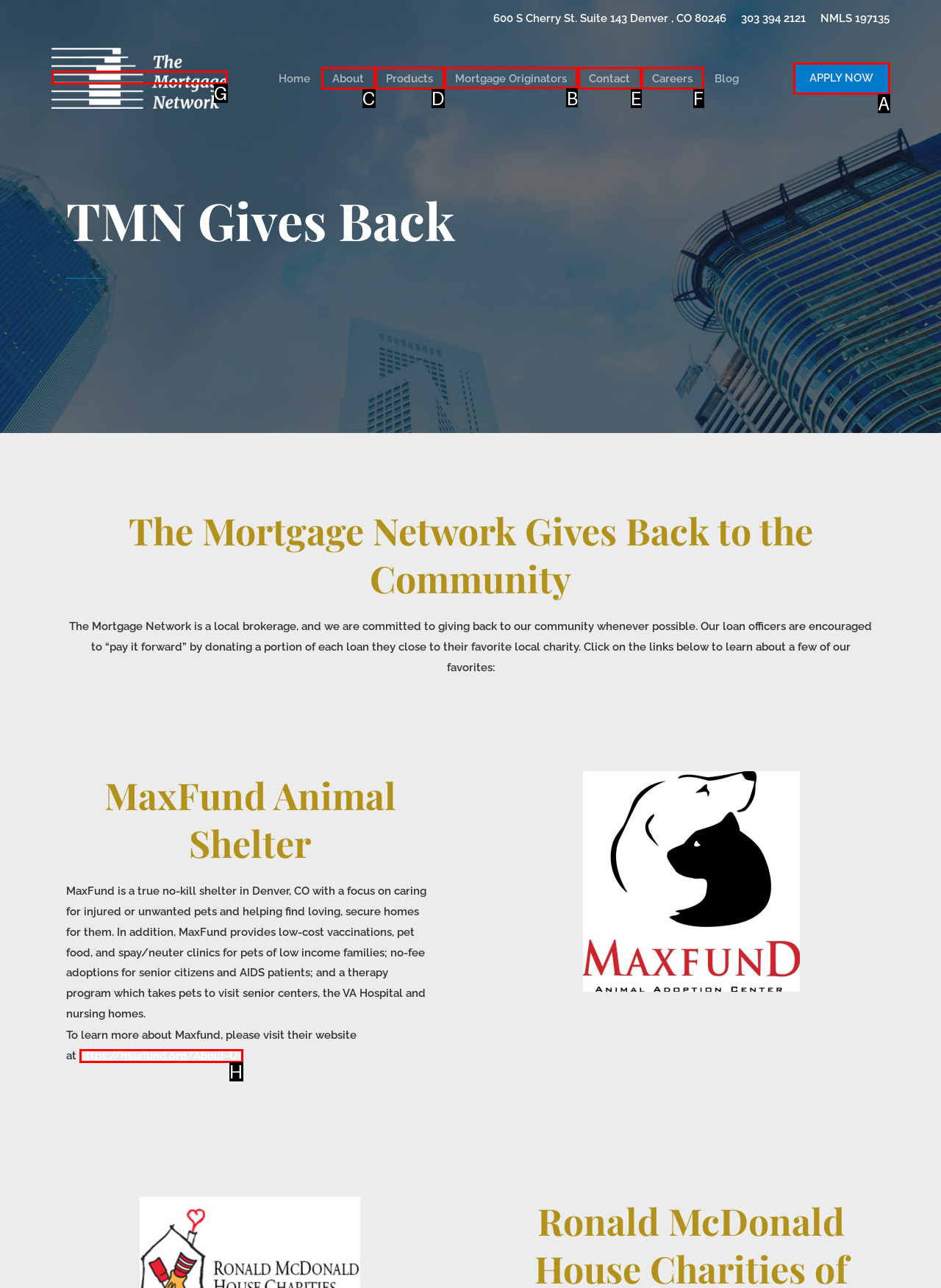Find the appropriate UI element to complete the task: learn about mortgage originators. Indicate your choice by providing the letter of the element.

B